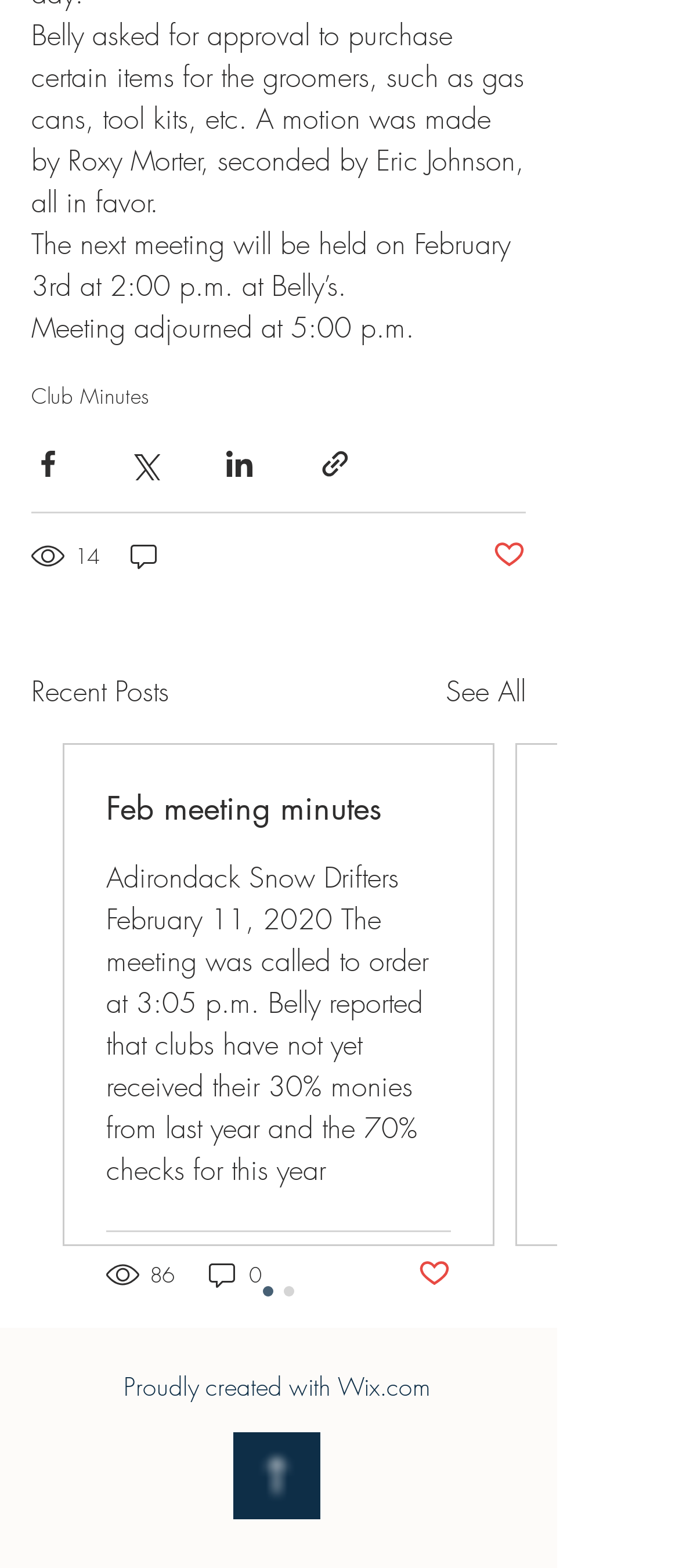Using the information in the image, give a detailed answer to the following question: How many comments does the current post have?

I found the answer by looking at the text '0 comments' which is located below the share buttons on the webpage.